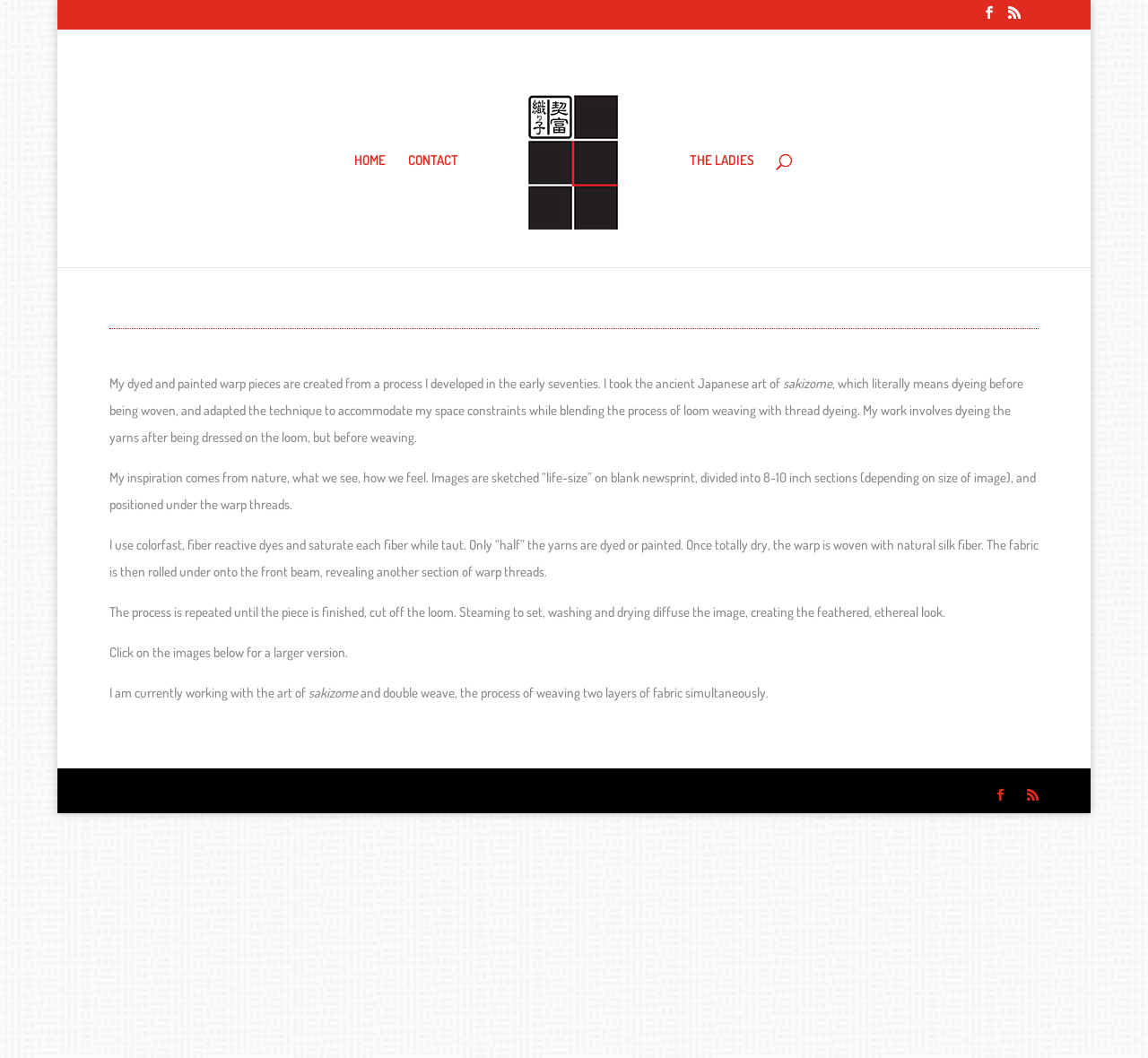What is the process of creating the warp pieces?
Answer the question in a detailed and comprehensive manner.

The process involves dyeing and painting the yarns after being dressed on the loom, but before weaving, as described in the text 'I took the ancient Japanese art of sakizome... and adapted the technique to accommodate my space constraints while blending the process of loom weaving with thread dyeing.'